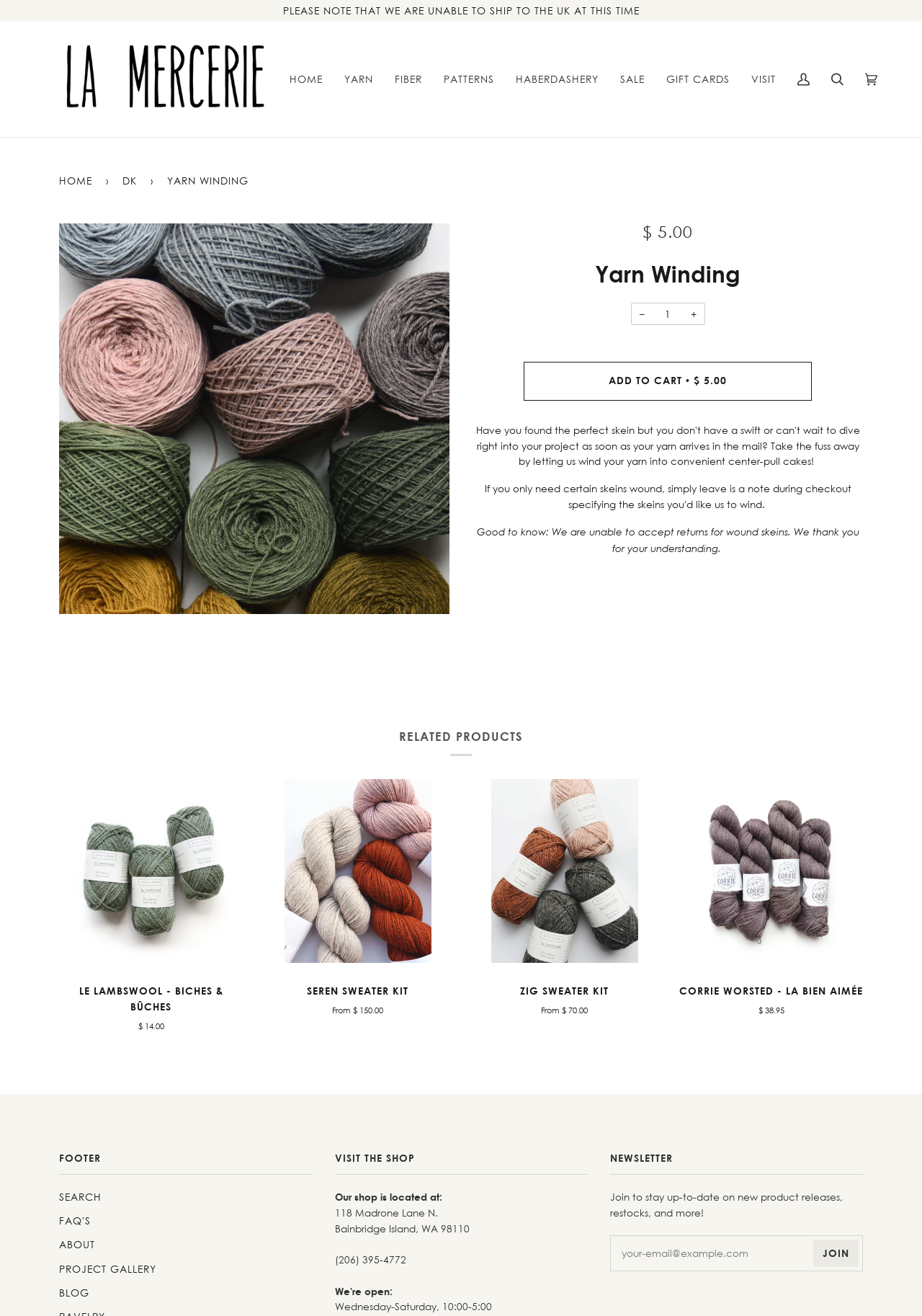Provide the bounding box for the UI element matching this description: "alt="La Mercerie"".

[0.048, 0.025, 0.302, 0.096]